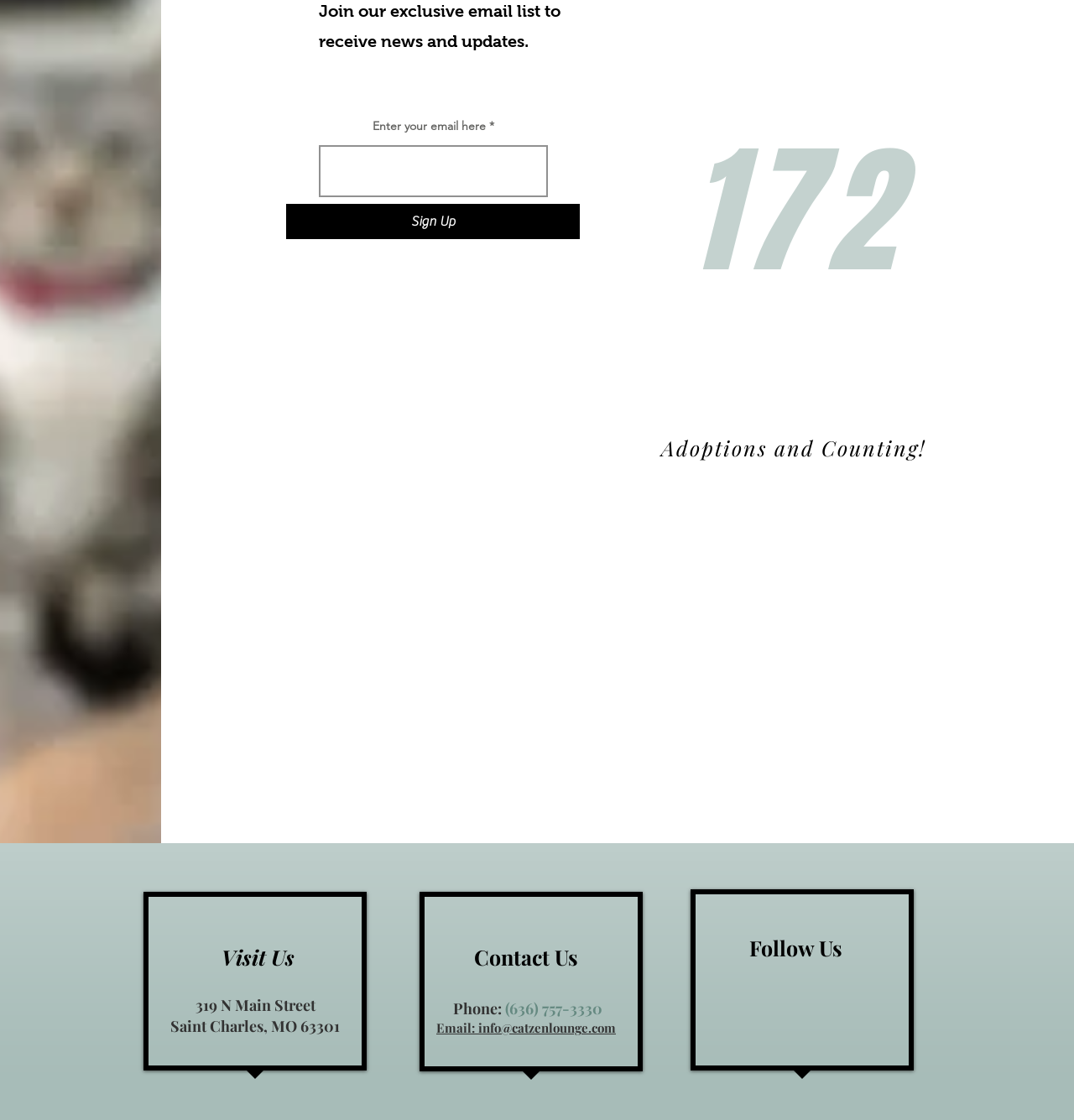Locate the UI element described by Email: info@catzenlounge.com in the provided webpage screenshot. Return the bounding box coordinates in the format (top-left x, top-left y, bottom-right x, bottom-right y), ensuring all values are between 0 and 1.

[0.406, 0.911, 0.573, 0.926]